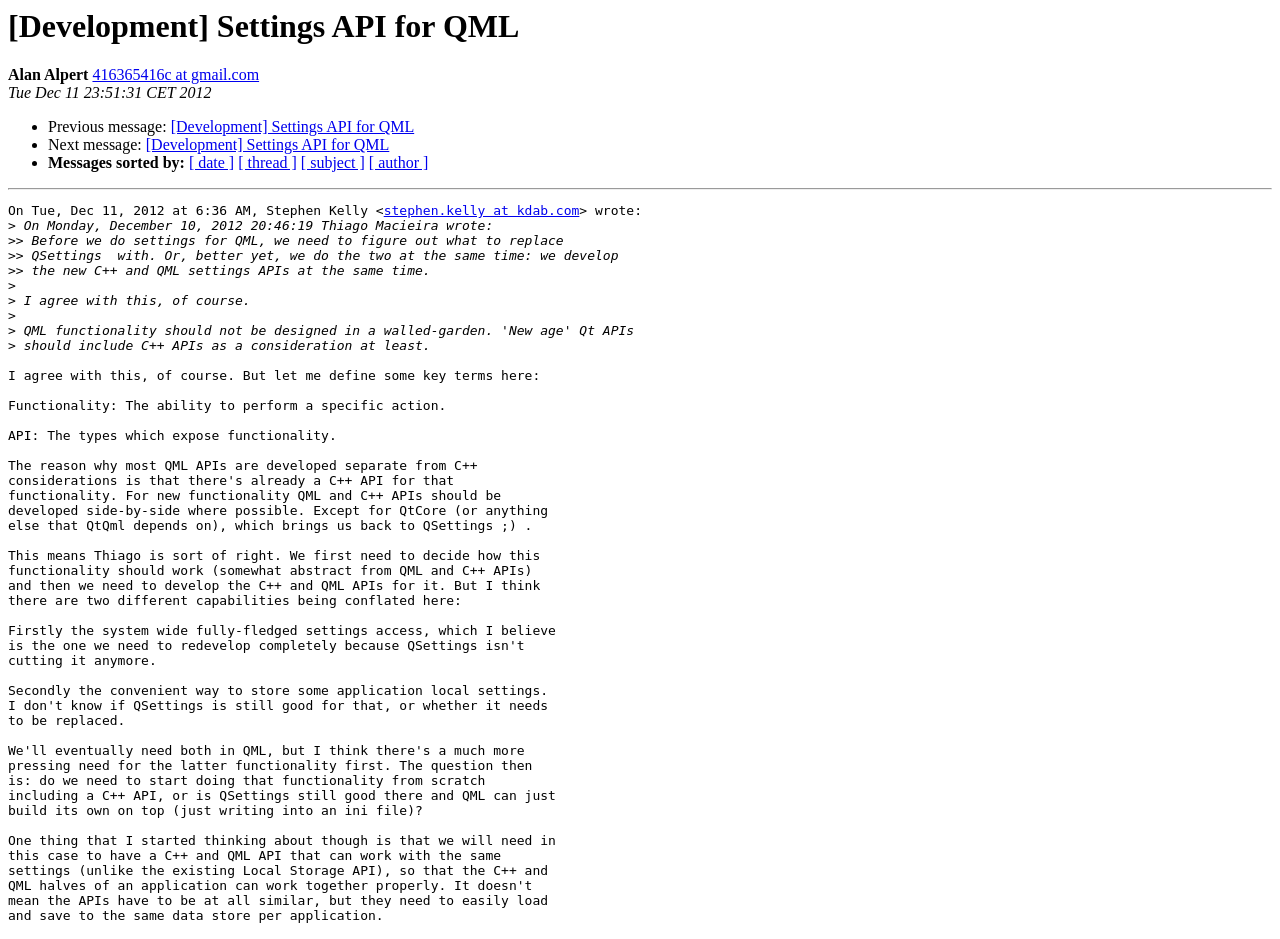Could you provide the bounding box coordinates for the portion of the screen to click to complete this instruction: "Reply to Stephen Kelly"?

[0.3, 0.217, 0.453, 0.233]